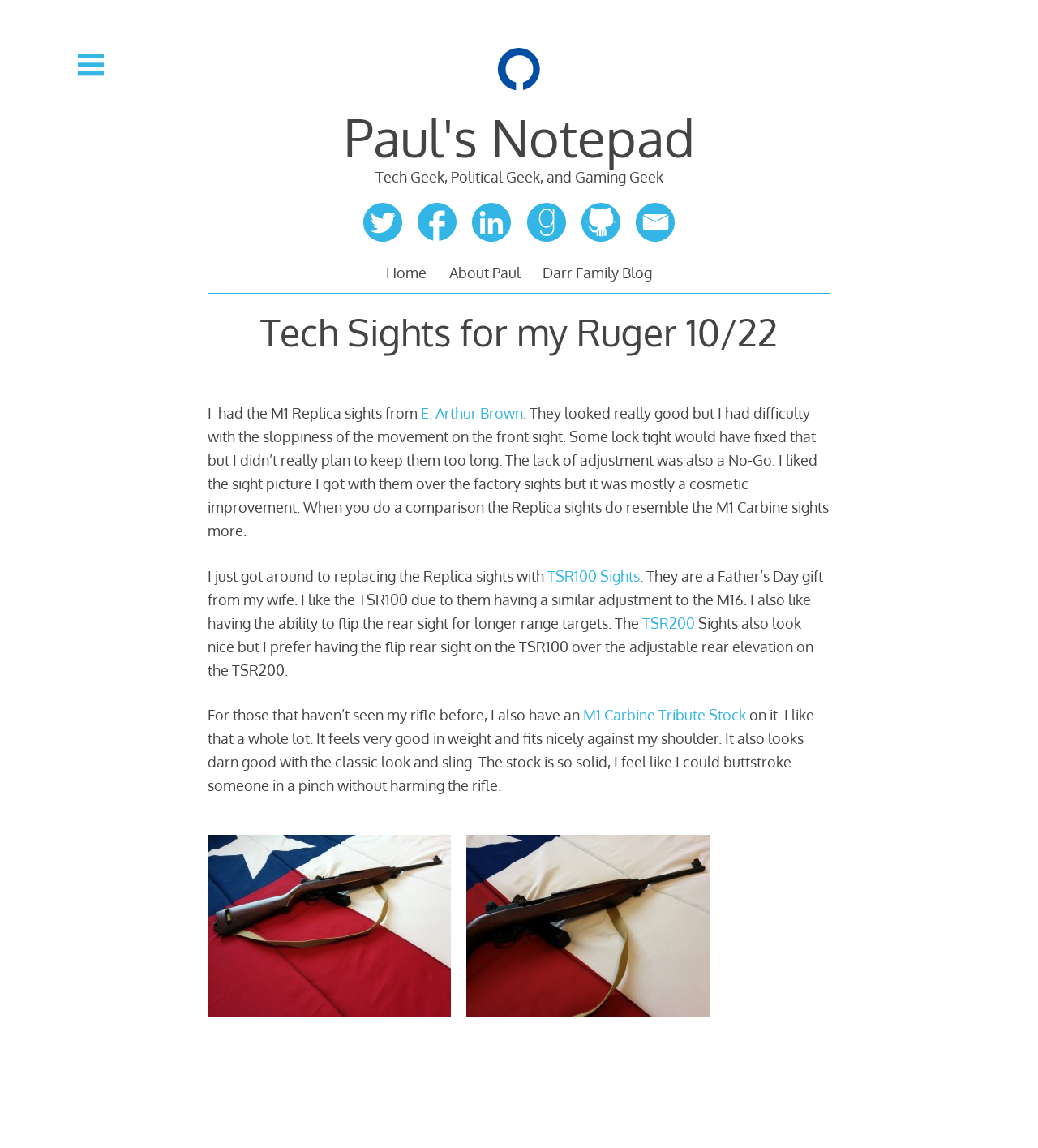Give a short answer to this question using one word or a phrase:
What is the brand of the rifle sights mentioned in the article?

E. Arthur Brown